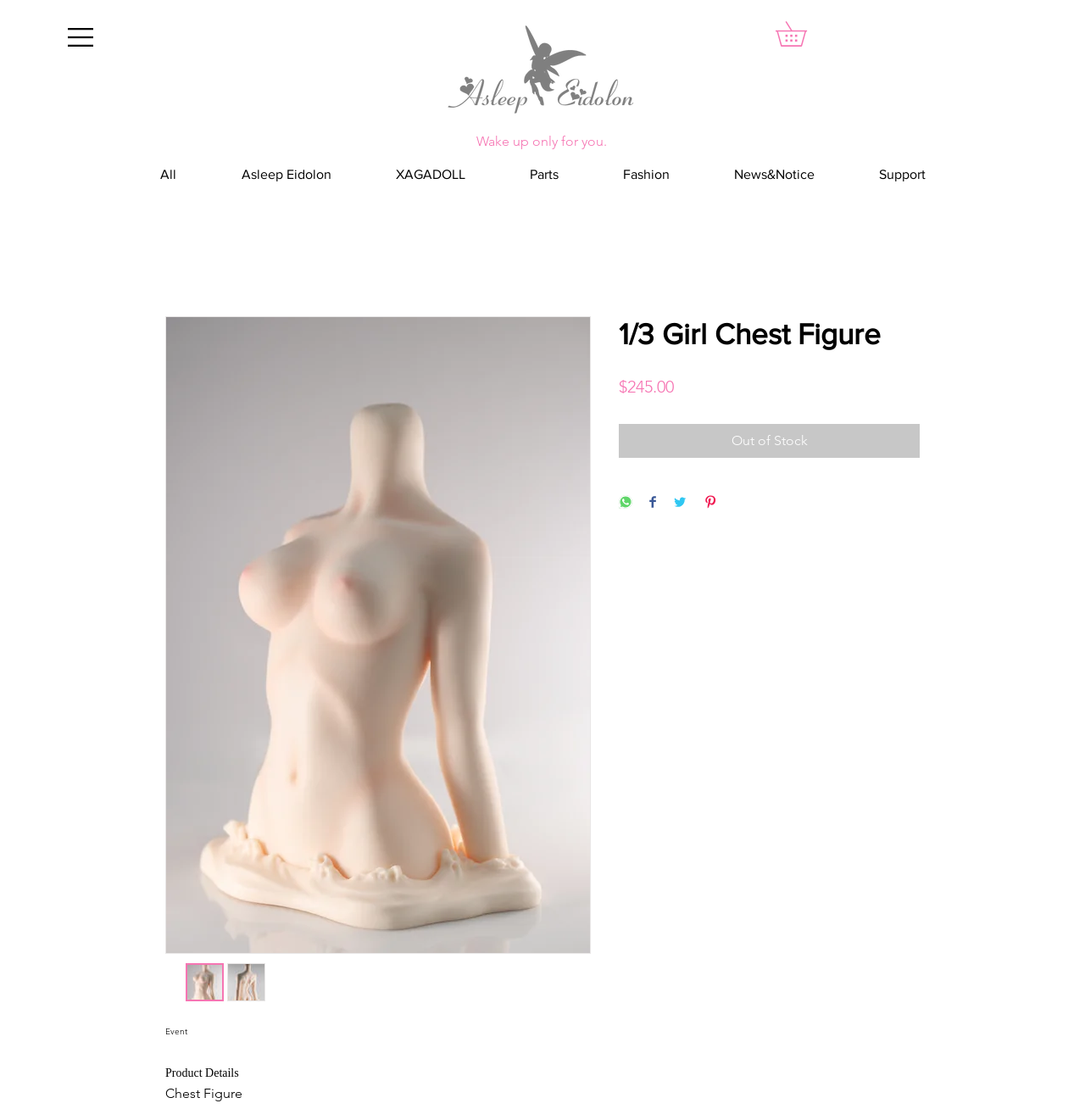Locate the bounding box coordinates of the area that needs to be clicked to fulfill the following instruction: "Click the 'Out of Stock' button". The coordinates should be in the format of four float numbers between 0 and 1, namely [left, top, right, bottom].

[0.57, 0.379, 0.848, 0.409]